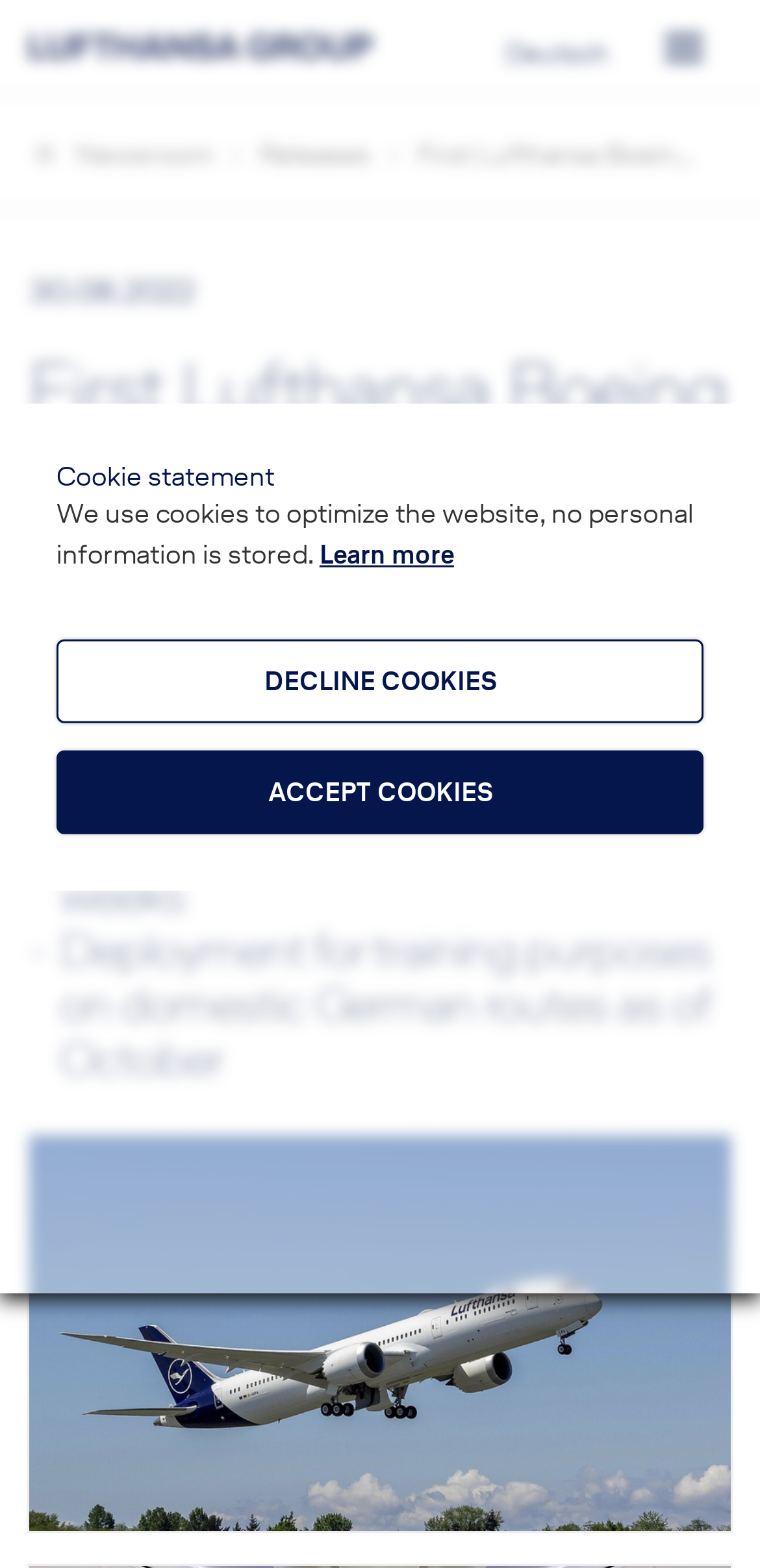What is the purpose of the aircraft deployment?
Refer to the image and provide a detailed answer to the question.

I read the text 'Deployment for training purposes on domestic German routes as of October' to determine the purpose of the aircraft deployment.